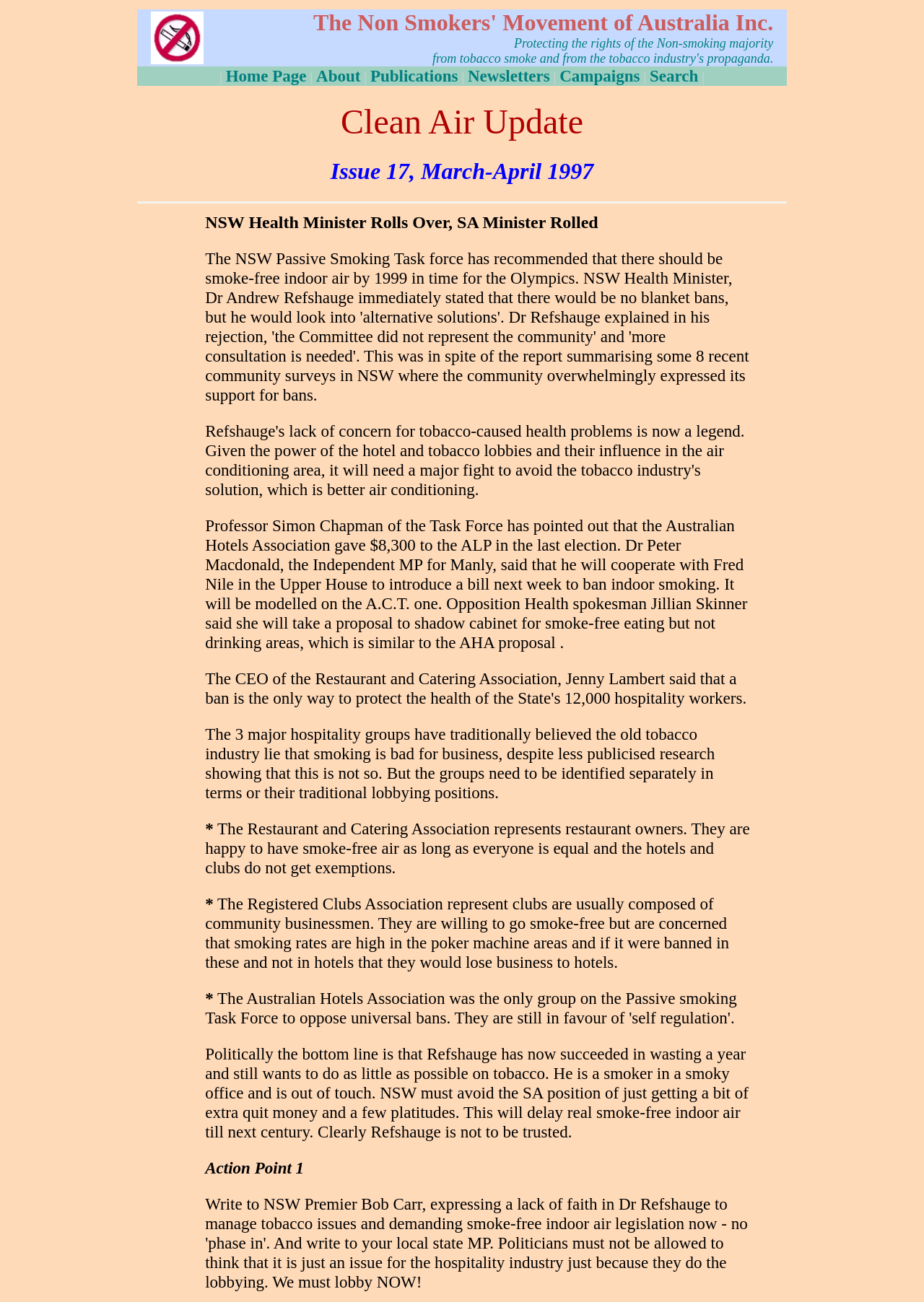Write a detailed summary of the webpage.

The webpage is about the Non Smokers' Update, specifically Issue 17, March-April 1997. At the top, there is a table with a row of cells containing a link, the organization's name "The Non Smokers' Movement of Australia Inc.", and some empty cells. Below this table, there is a paragraph describing the organization's mission, "Protecting the rights of the Non-smoking majority from tobacco smoke and from the tobacco industry's propaganda."

On the left side, there is a vertical menu with links to different sections of the website, including "Home Page", "About", "Publications", "Newsletters", "Campaigns", and "Search". These links are separated by vertical bars. 

In the middle of the page, there are two headings, "Clean Air Update" and "Issue 17, March-April 1997", which are centered and appear to be the title of the newsletter. 

There is a horizontal separator line below the menu and the headings, dividing the top section from the rest of the page.